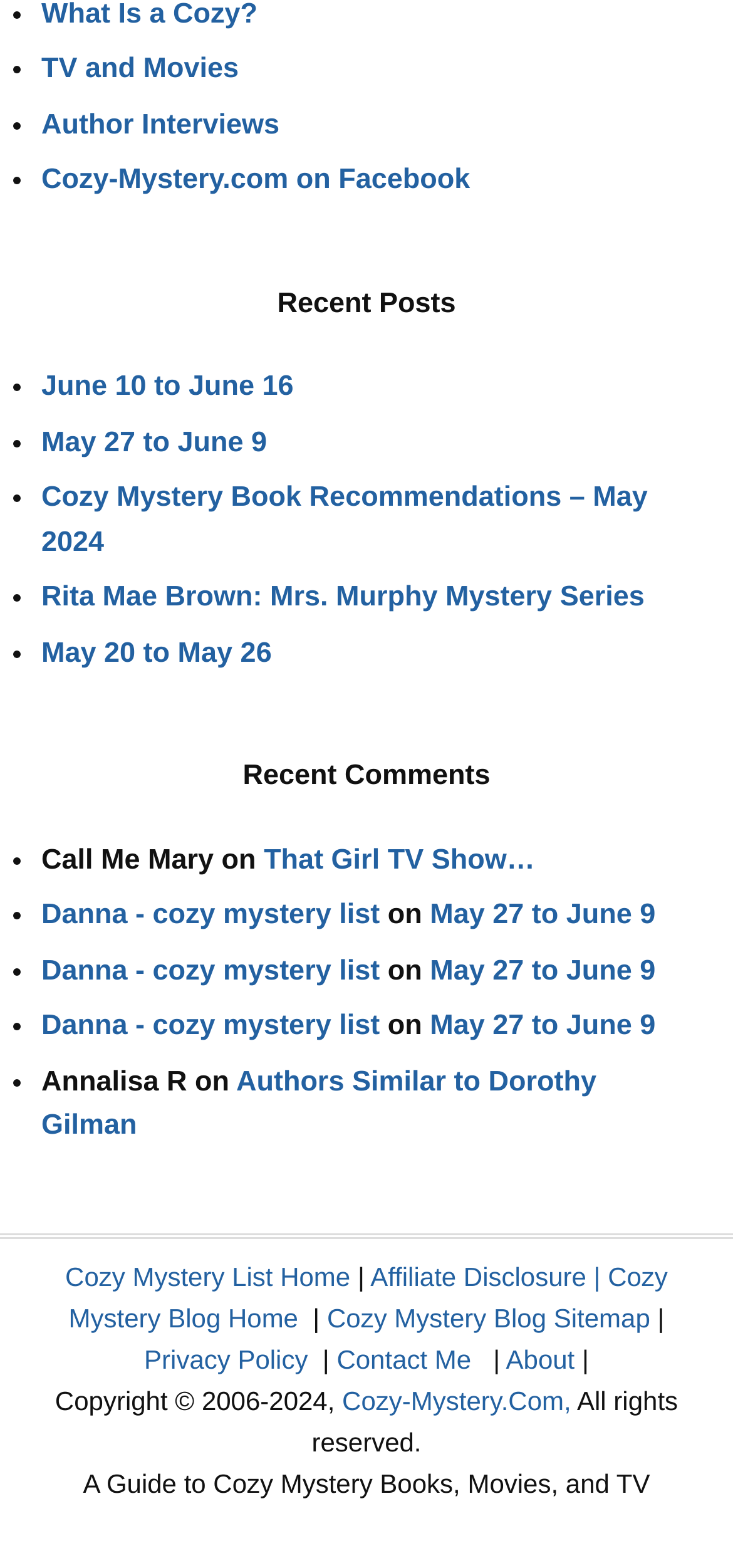Please answer the following question using a single word or phrase: 
How many recent comments are listed on the website?

4